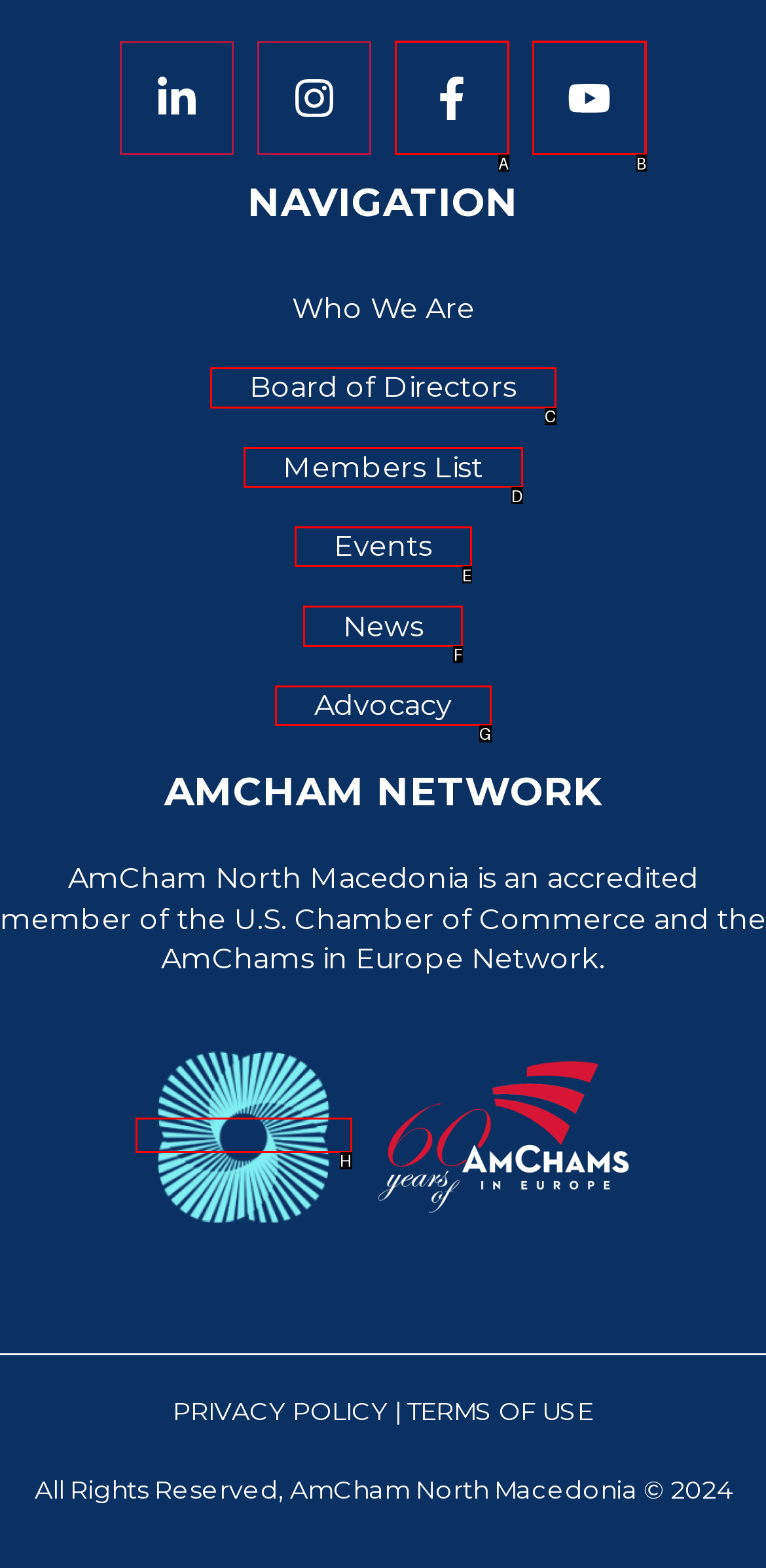From the given options, tell me which letter should be clicked to complete this task: View AmChams in Europe Network
Answer with the letter only.

H